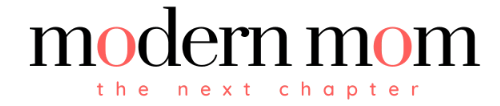Give a short answer using one word or phrase for the question:
What is the phrase written beneath the main title?

the next chapter